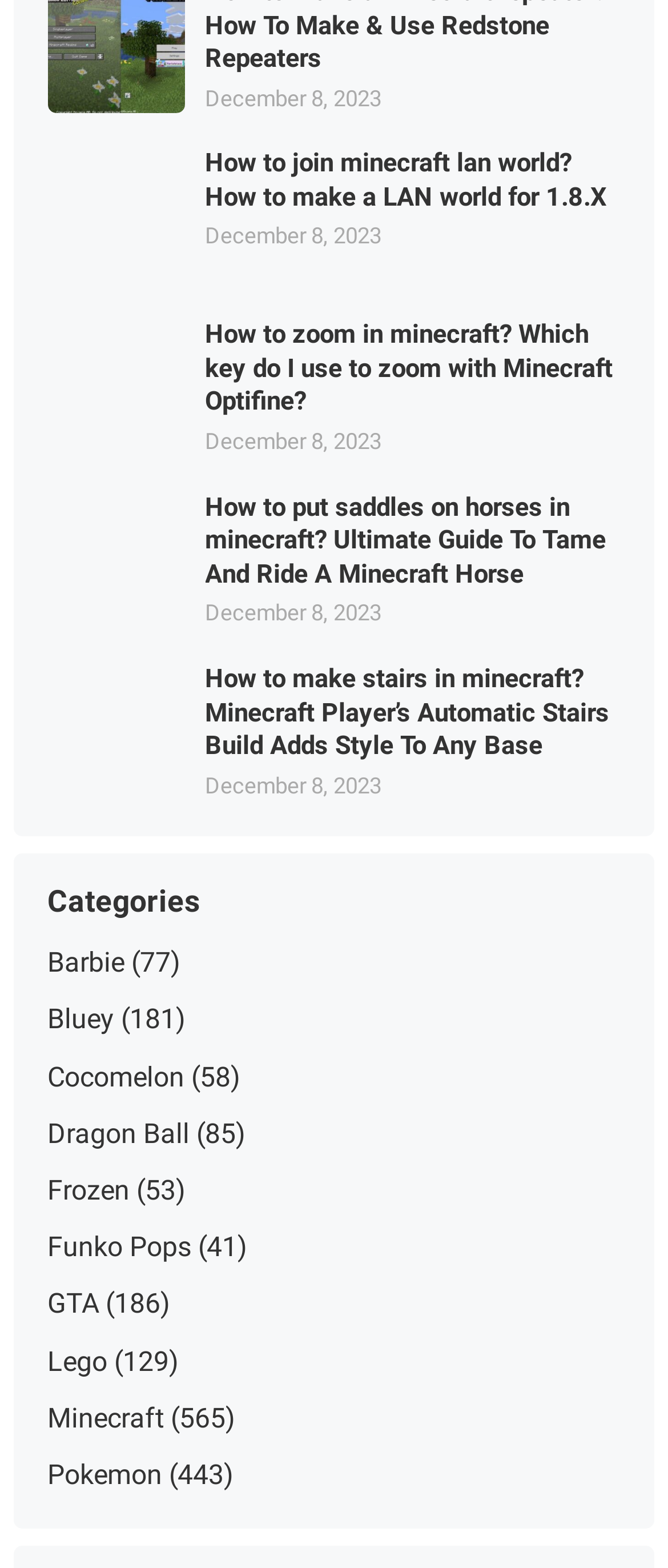Specify the bounding box coordinates of the area to click in order to follow the given instruction: "Read 'How to put saddles on horses in minecraft?' article."

[0.307, 0.313, 0.929, 0.377]